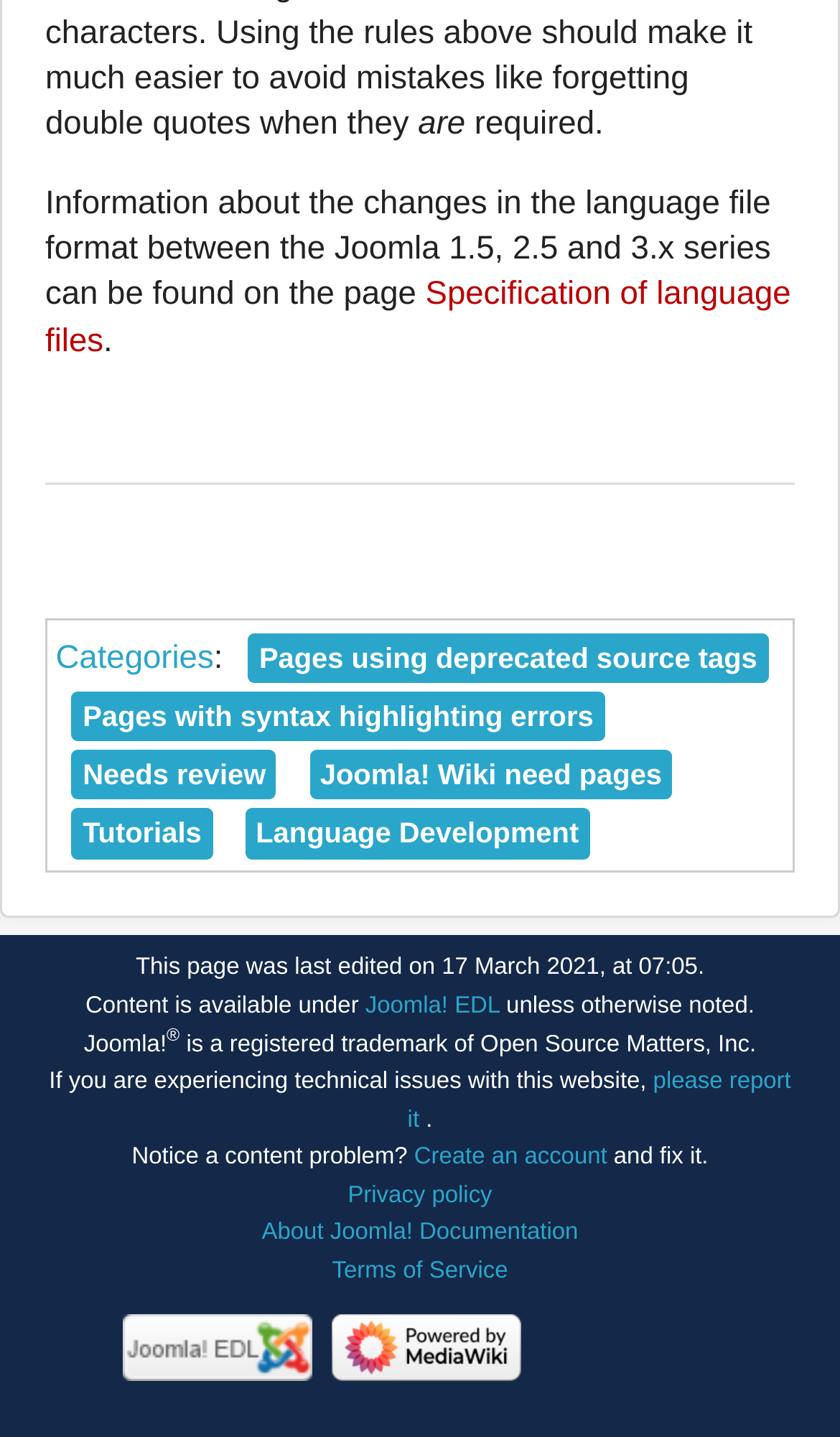How many links are there on this page? Analyze the screenshot and reply with just one word or a short phrase.

14